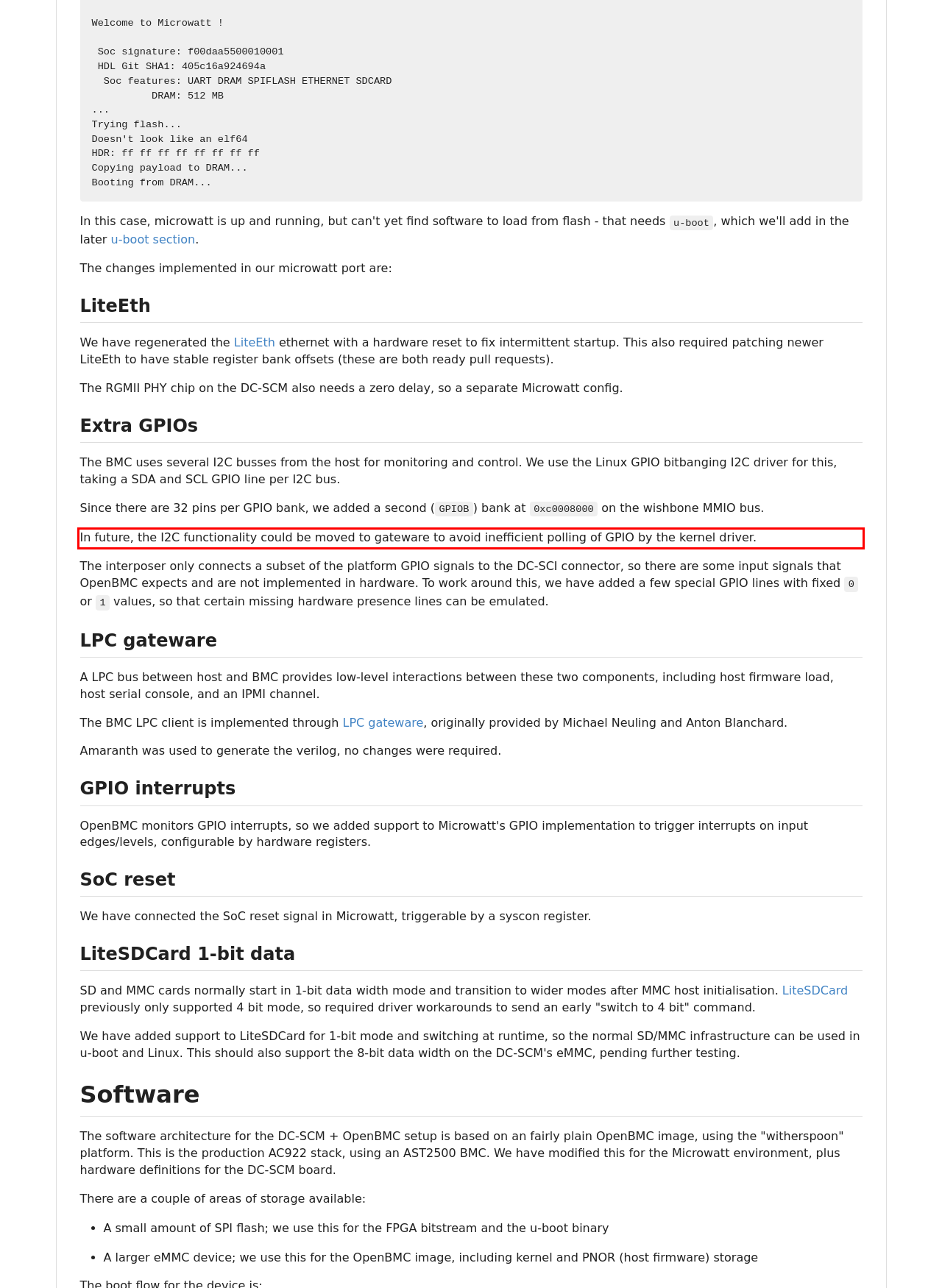You are given a webpage screenshot with a red bounding box around a UI element. Extract and generate the text inside this red bounding box.

In future, the I2C functionality could be moved to gateware to avoid inefficient polling of GPIO by the kernel driver.